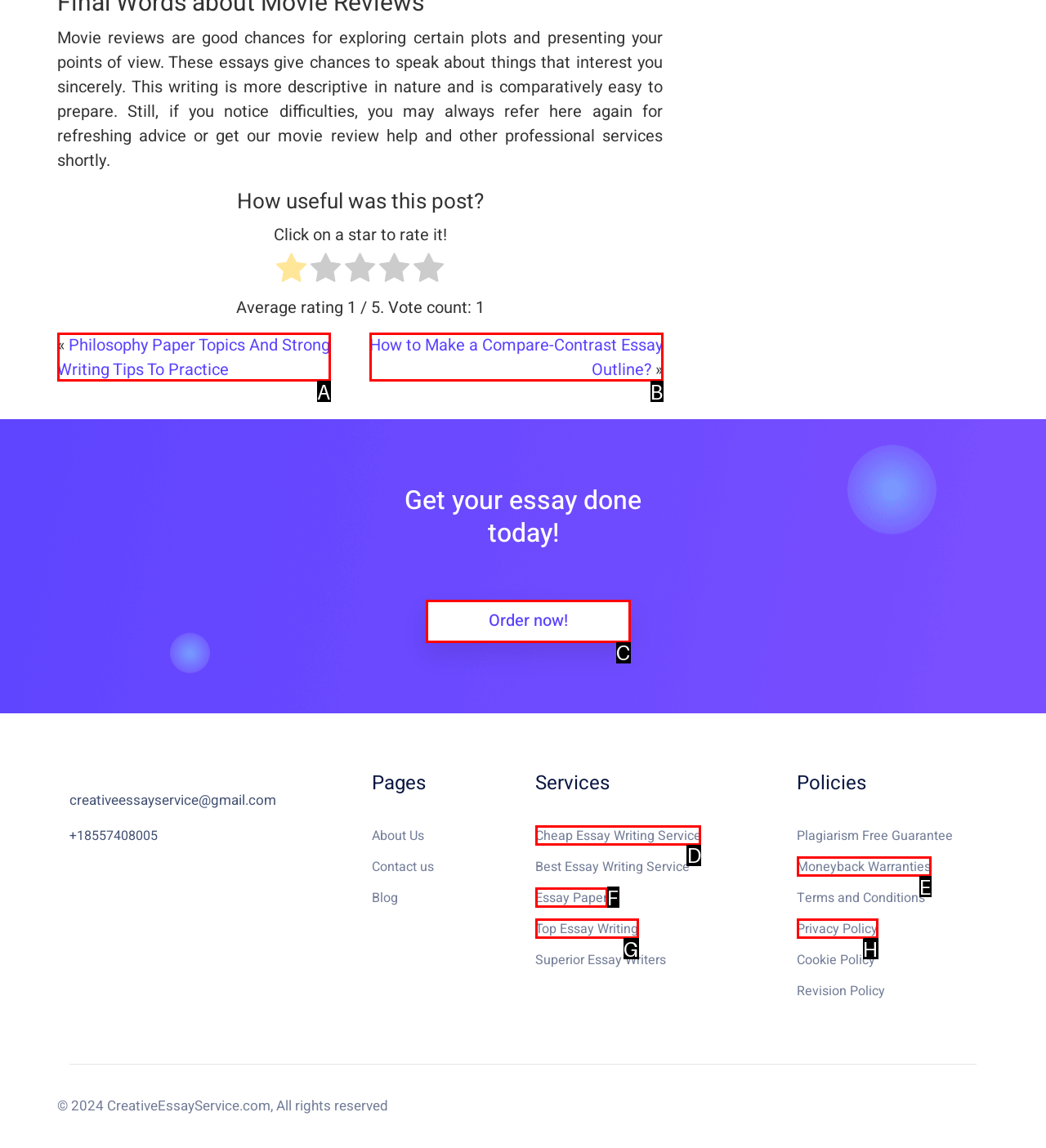Determine which HTML element to click for this task: Get more information about 'Cheap Essay Writing Service' Provide the letter of the selected choice.

D